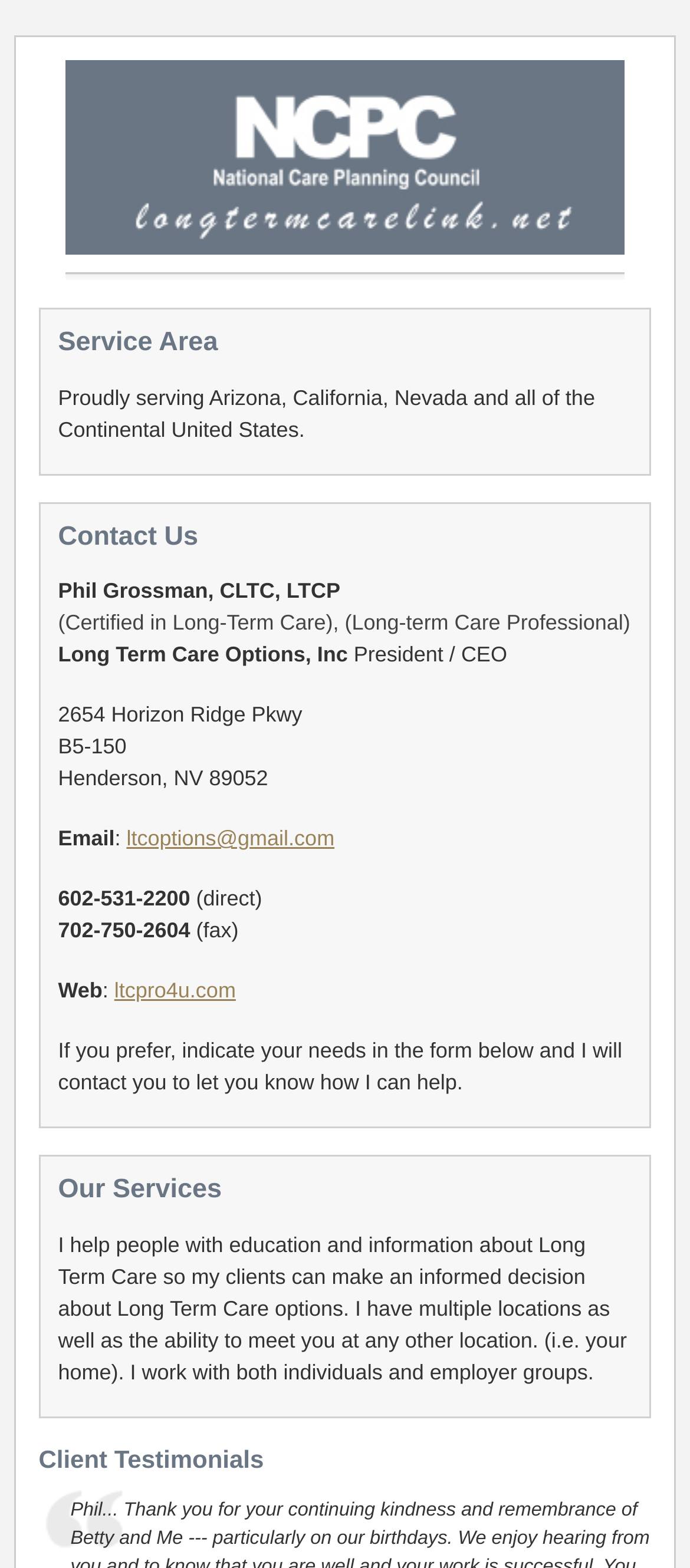Please determine the heading text of this webpage.

Phil Grossman, CLTC, LTCP